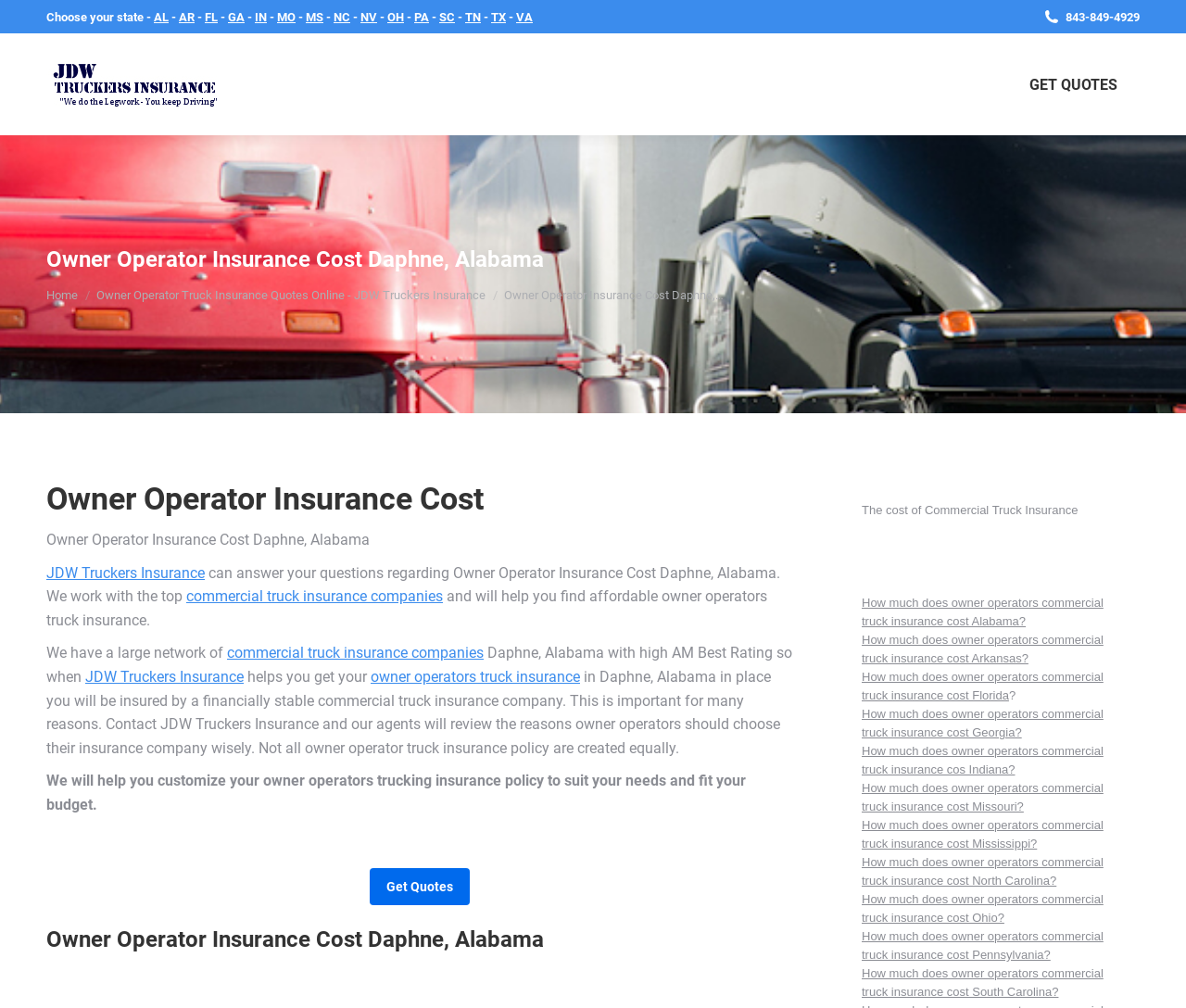How many states are listed for owner operator truck insurance?
Examine the image closely and answer the question with as much detail as possible.

I counted the number of link elements that represent states on the webpage. Starting from 'AL' and ending at 'TX', I found 16 states listed for owner operator truck insurance.